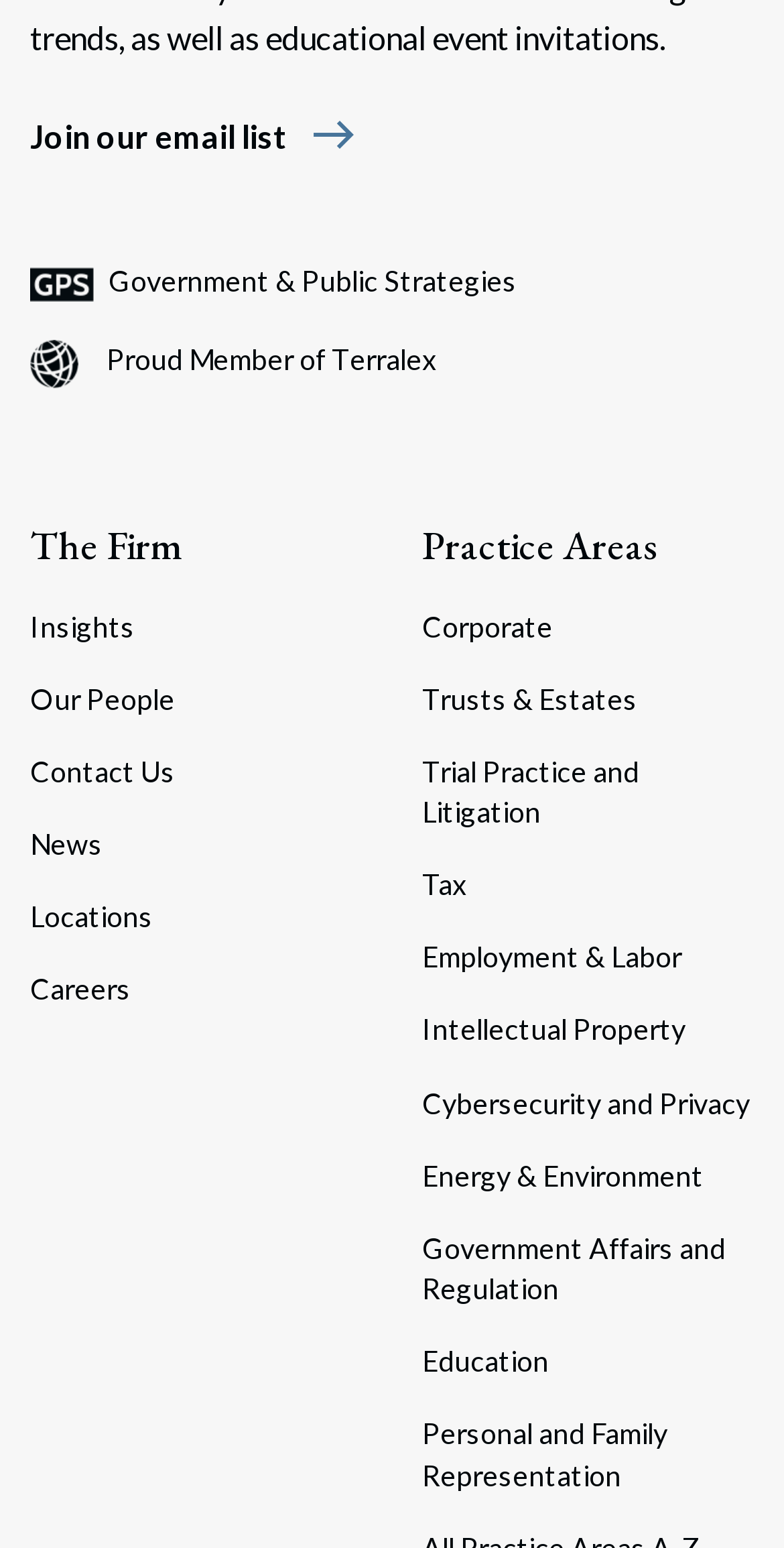Determine the bounding box coordinates of the clickable element to achieve the following action: 'Read the latest news'. Provide the coordinates as four float values between 0 and 1, formatted as [left, top, right, bottom].

[0.038, 0.533, 0.462, 0.559]